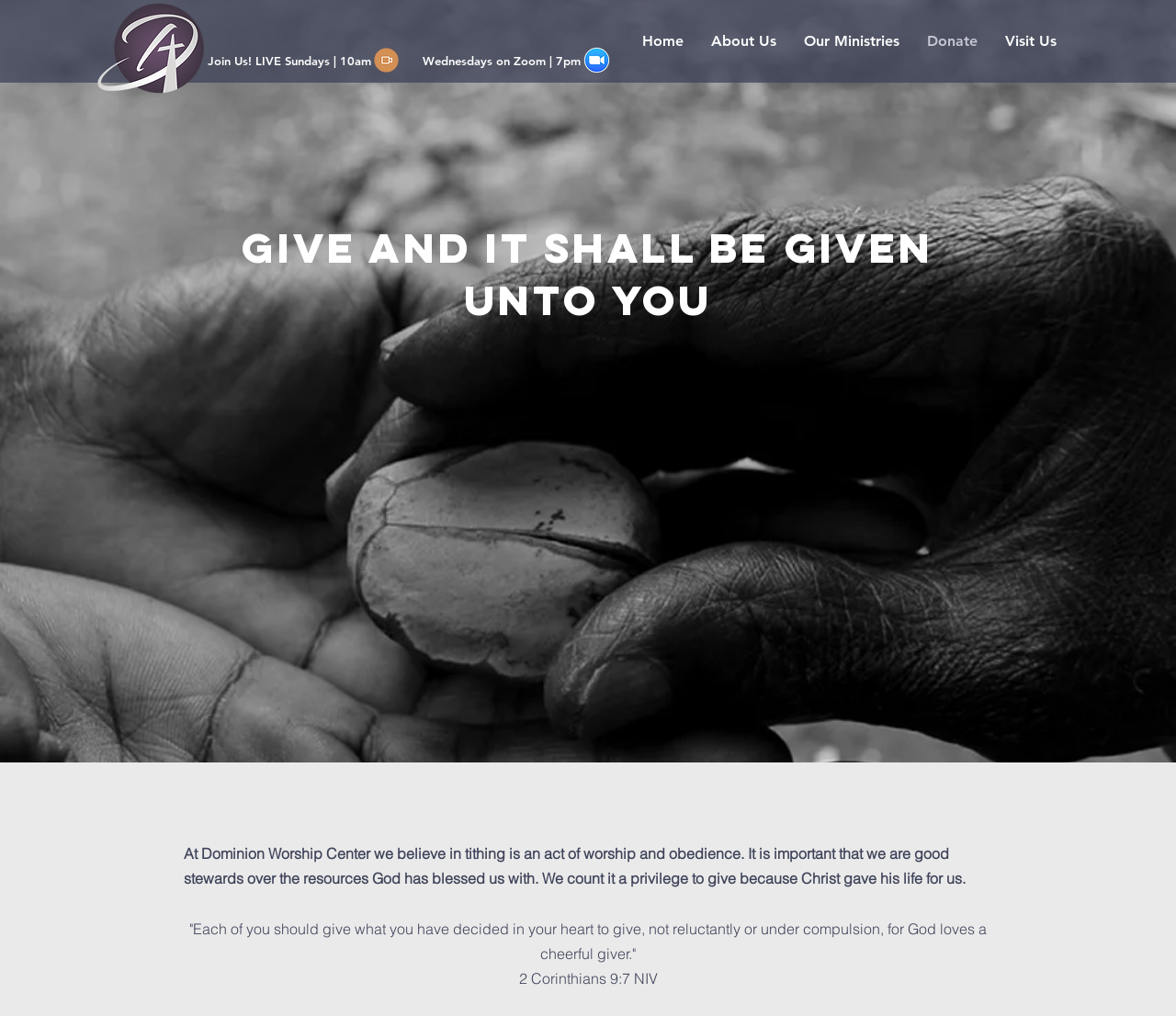Offer a thorough description of the webpage.

The webpage is about Dominion Worship Center, specifically its donation page. At the top, there is a navigation menu with five links: Home, About Us, Our Ministries, Donate, and Visit Us. Below the navigation menu, there is a heading that announces the church's live Sunday services and Wednesday Zoom meetings.

To the right of the heading, there is an image, and next to it, a link to Zoom. Below these elements, there is a prominent heading that quotes a biblical verse about giving. Underneath this heading, there is a paragraph of text that explains the church's beliefs about tithing and giving, which is similar to the meta description. The text emphasizes the importance of being good stewards of resources and giving cheerfully.

Below the paragraph, there is another quote from the Bible, 2 Corinthians 9:7 NIV, which is indented and appears to be a reference to the previous quote. Overall, the webpage has a simple and clean layout, with a focus on conveying the church's message about giving and donations.